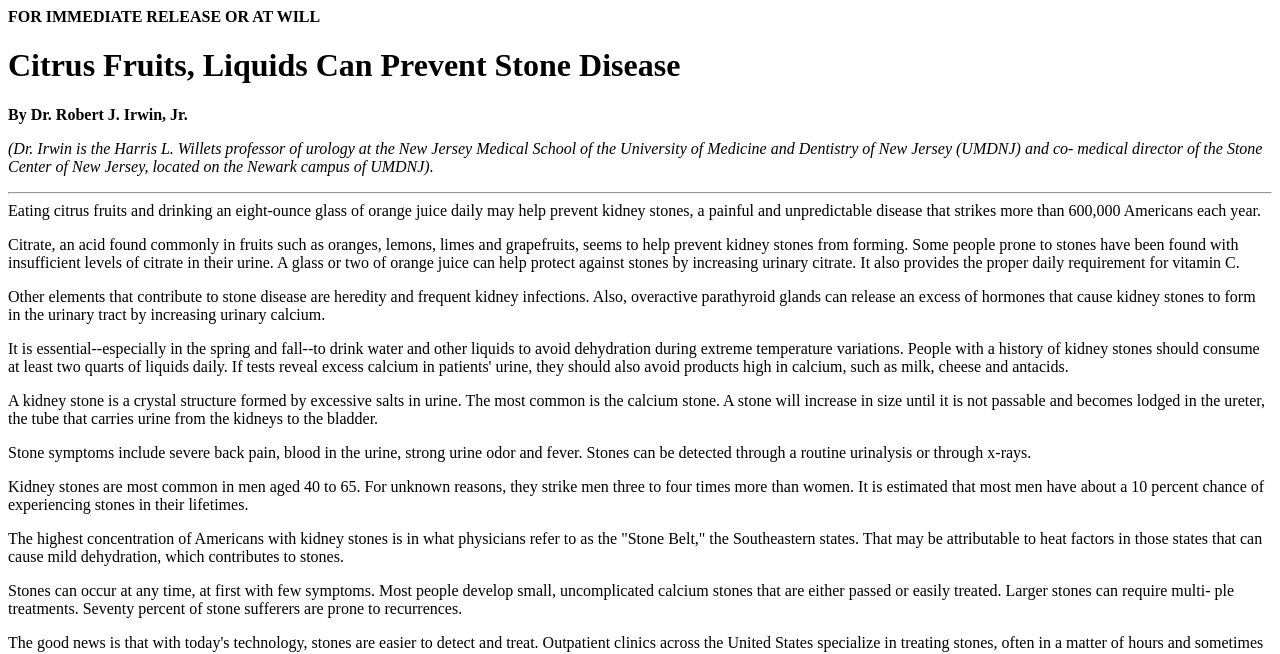Describe every aspect of the webpage comprehensively.

The webpage is an article discussing the prevention of kidney stones through citrus fruits and liquids. At the top, there is a heading with the title "Citrus Fruits, Liquids Can Prevent Stone Disease". Below the title, there is a static text "FOR IMMEDIATE RELEASE OR AT WILL" followed by the author's name "By Dr. Robert J. Irwin, Jr." and a brief description of the author's credentials.

The main content of the article starts with a paragraph explaining how eating citrus fruits and drinking orange juice daily can help prevent kidney stones. This is followed by several paragraphs discussing the role of citrate in preventing kidney stones, other contributing factors to stone disease, the formation of kidney stones, symptoms, and demographics of those affected.

Throughout the article, there are no images, but there are 10 static text elements, each containing a paragraph of text. The text elements are arranged vertically, with each element positioned below the previous one. There is a horizontal separator line between the author's credentials and the main content of the article.